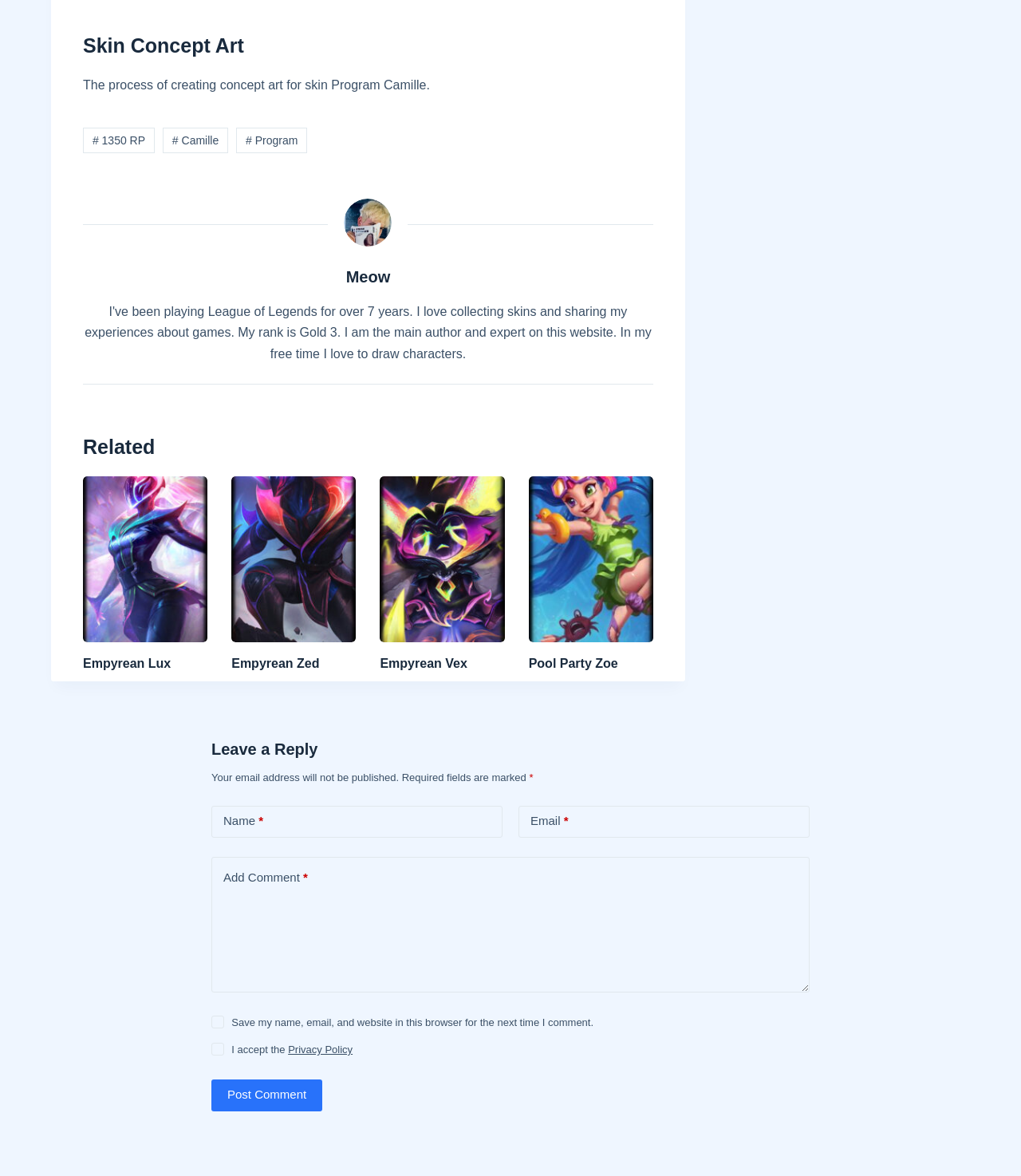What is the name of the avatar photo?
Offer a detailed and full explanation in response to the question.

The link 'Avatar photo' and the image with the same description indicate that the name of the avatar photo is 'Avatar photo'.